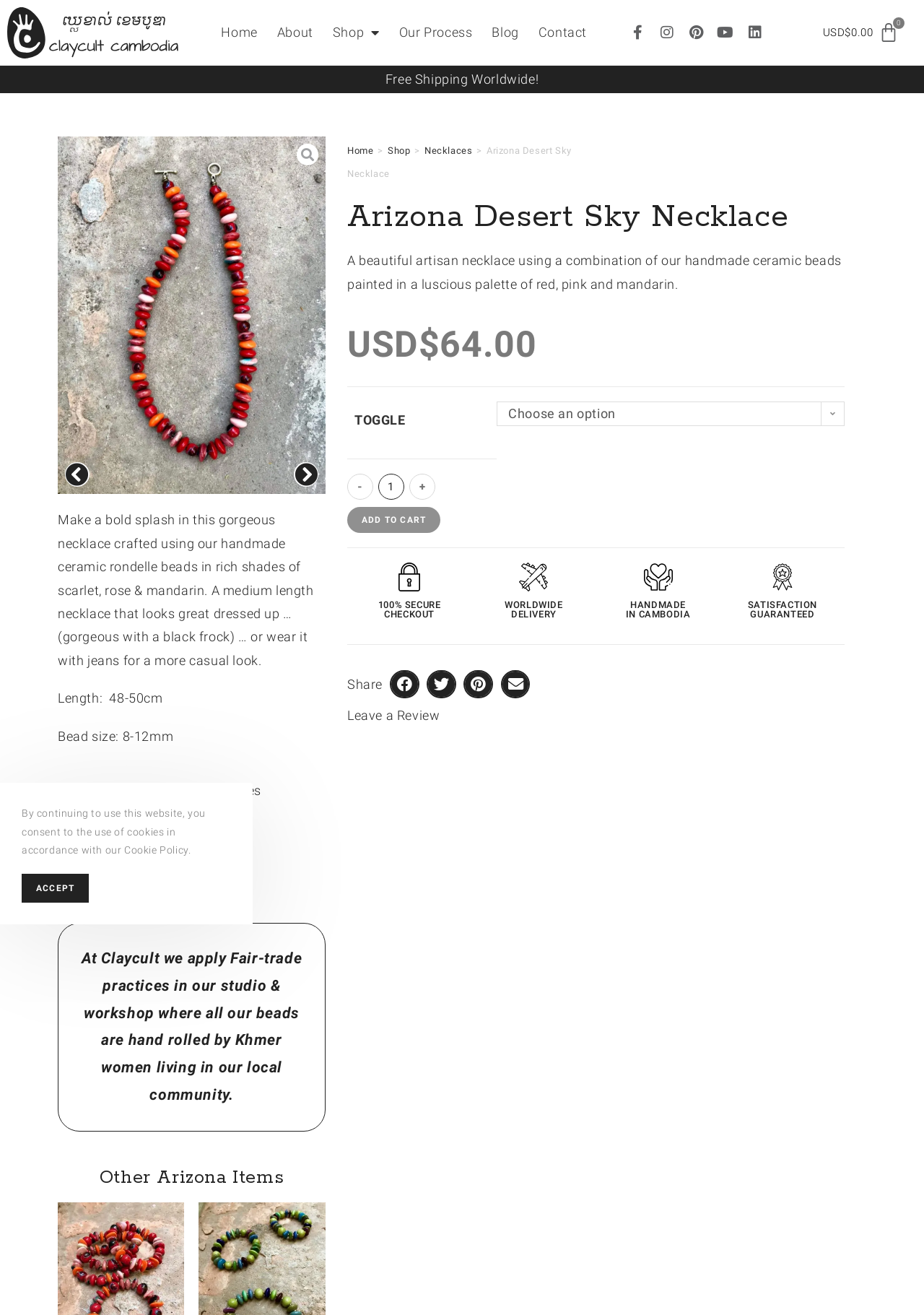Give the bounding box coordinates for the element described by: "alt="Arizona Summer Green Bracelet"".

[0.215, 0.972, 0.352, 0.983]